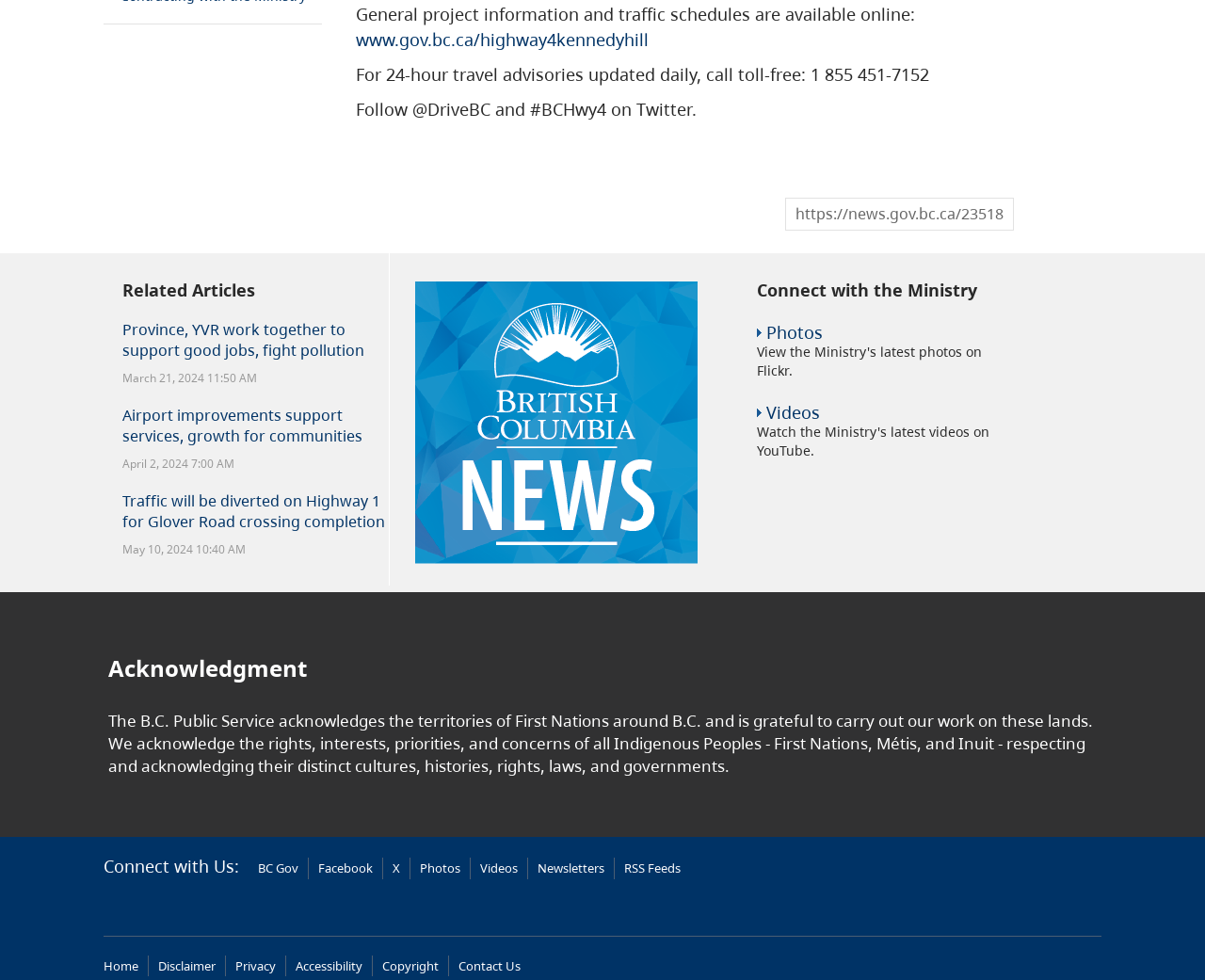Specify the bounding box coordinates for the region that must be clicked to perform the given instruction: "Follow the Ministry on Twitter".

[0.295, 0.1, 0.578, 0.123]